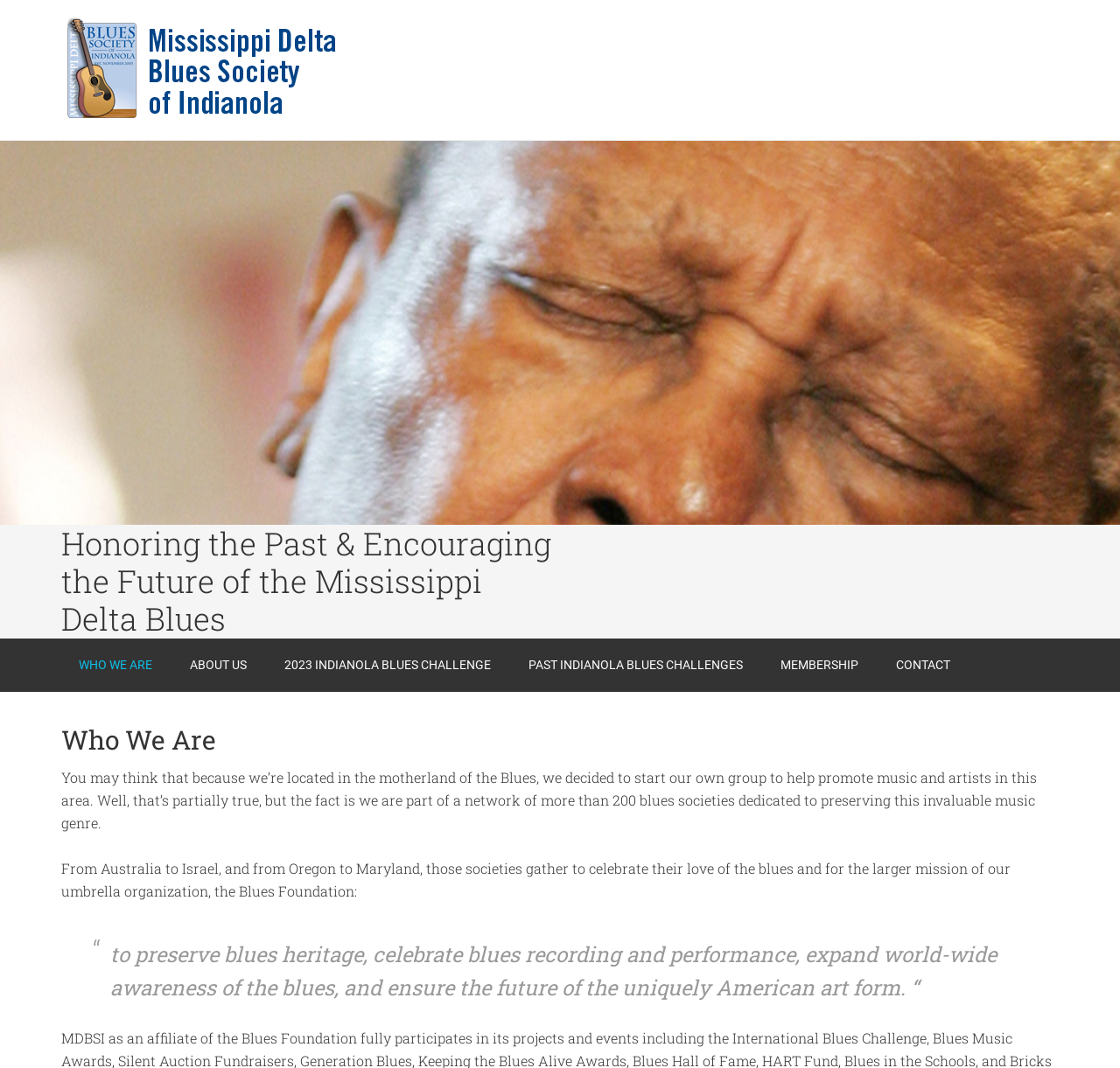Please provide a brief answer to the following inquiry using a single word or phrase:
How many paragraphs of text are there?

3